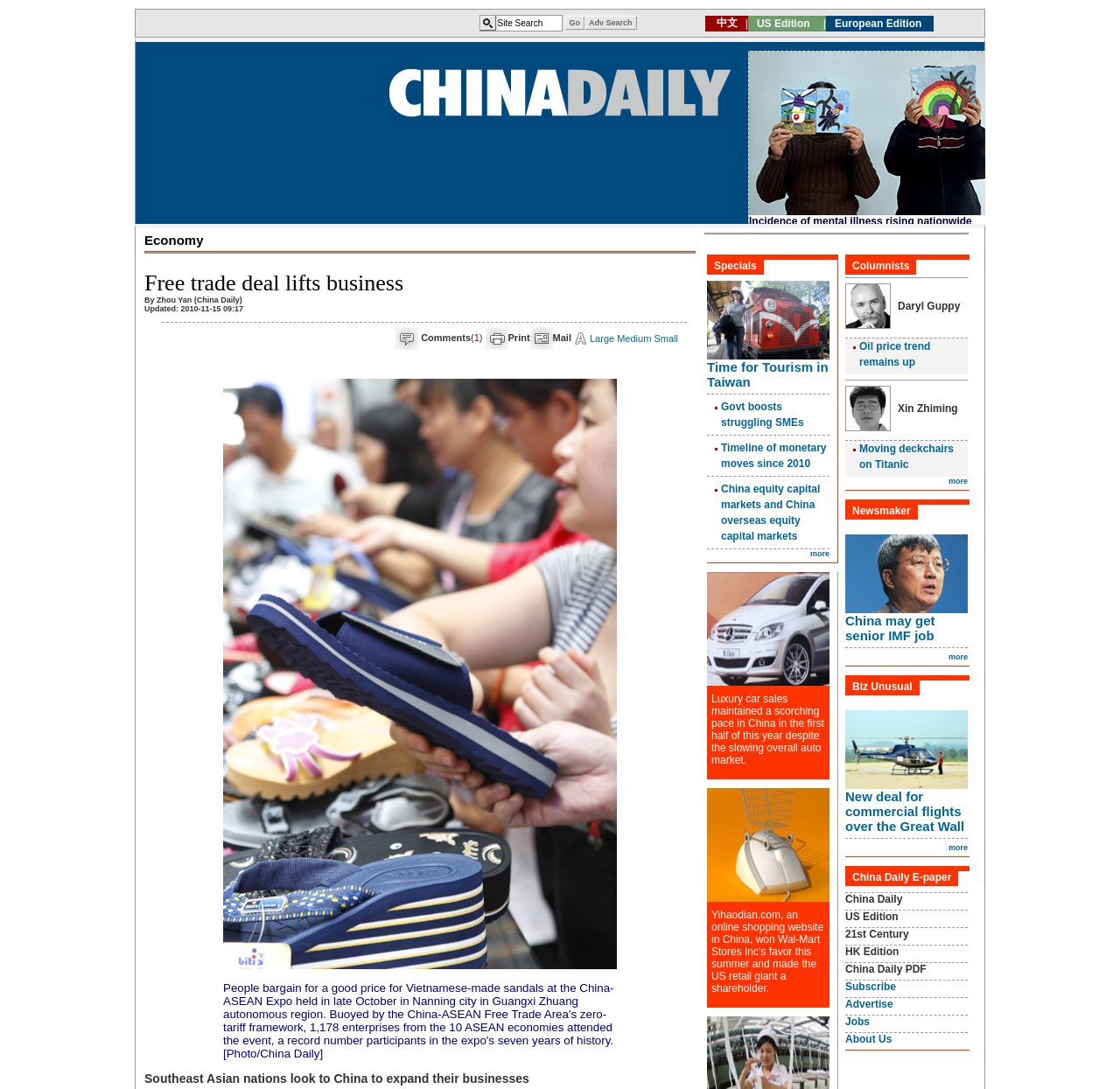What is the purpose of the buttons 'Large', 'Medium', and 'Small'?
Please elaborate on the answer to the question with detailed information.

The purpose of the buttons 'Large', 'Medium', and 'Small' is to adjust the font size of the article as they are commonly used for font size adjustment on webpages.